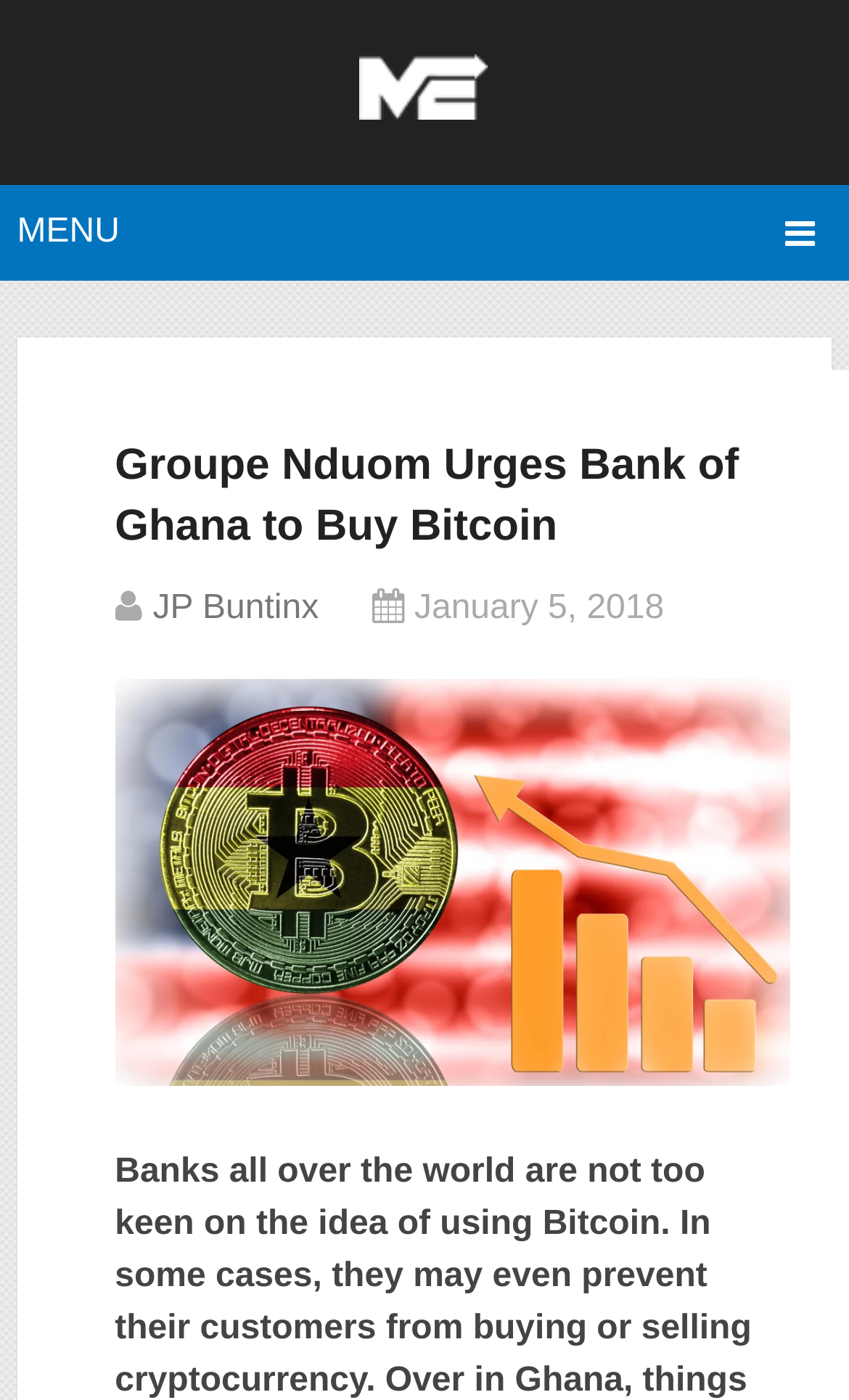Please find the bounding box for the UI element described by: "alt="The Merkle News"".

[0.424, 0.047, 0.576, 0.095]